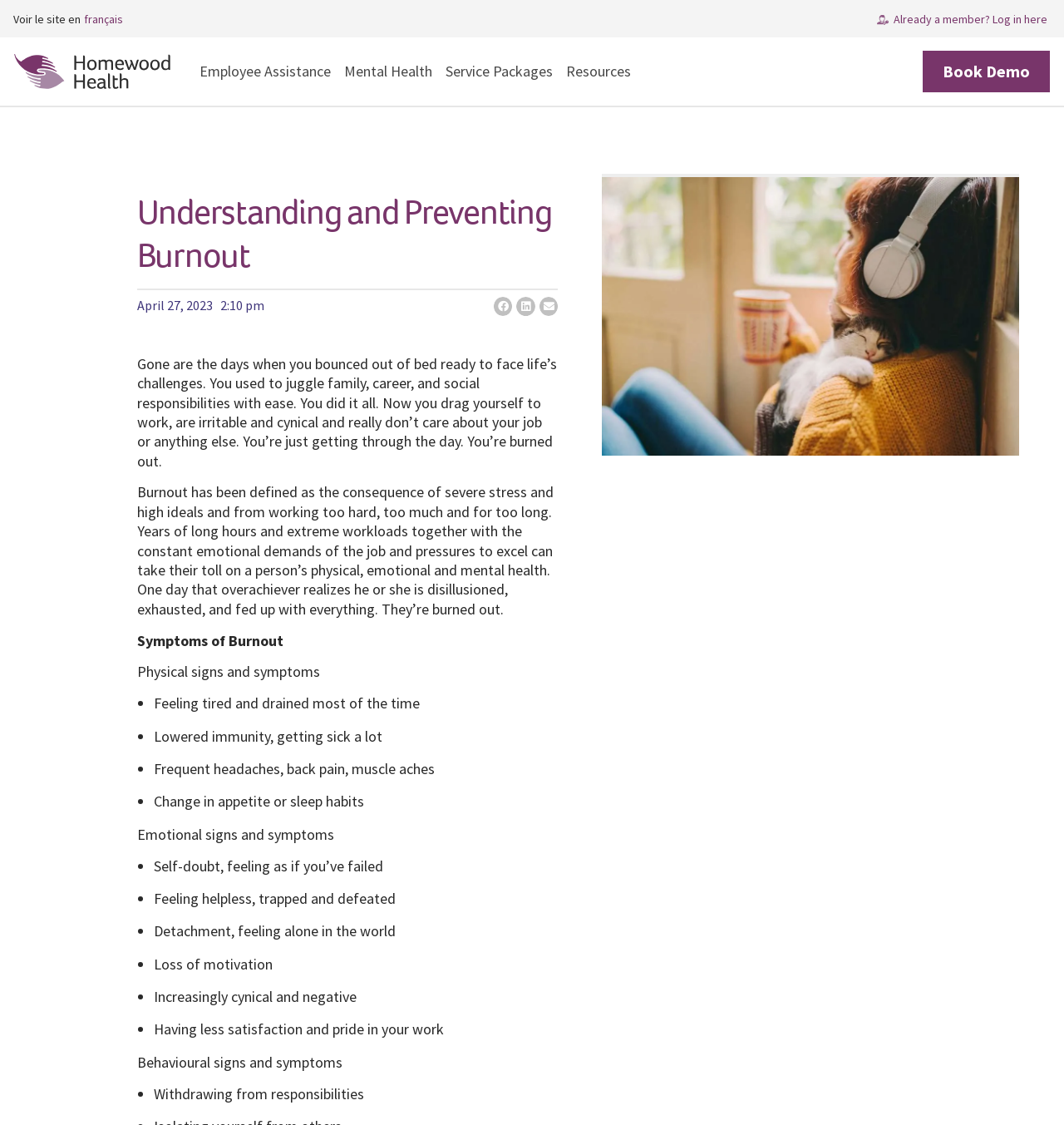Provide a brief response in the form of a single word or phrase:
How many types of signs and symptoms of burnout are mentioned?

3